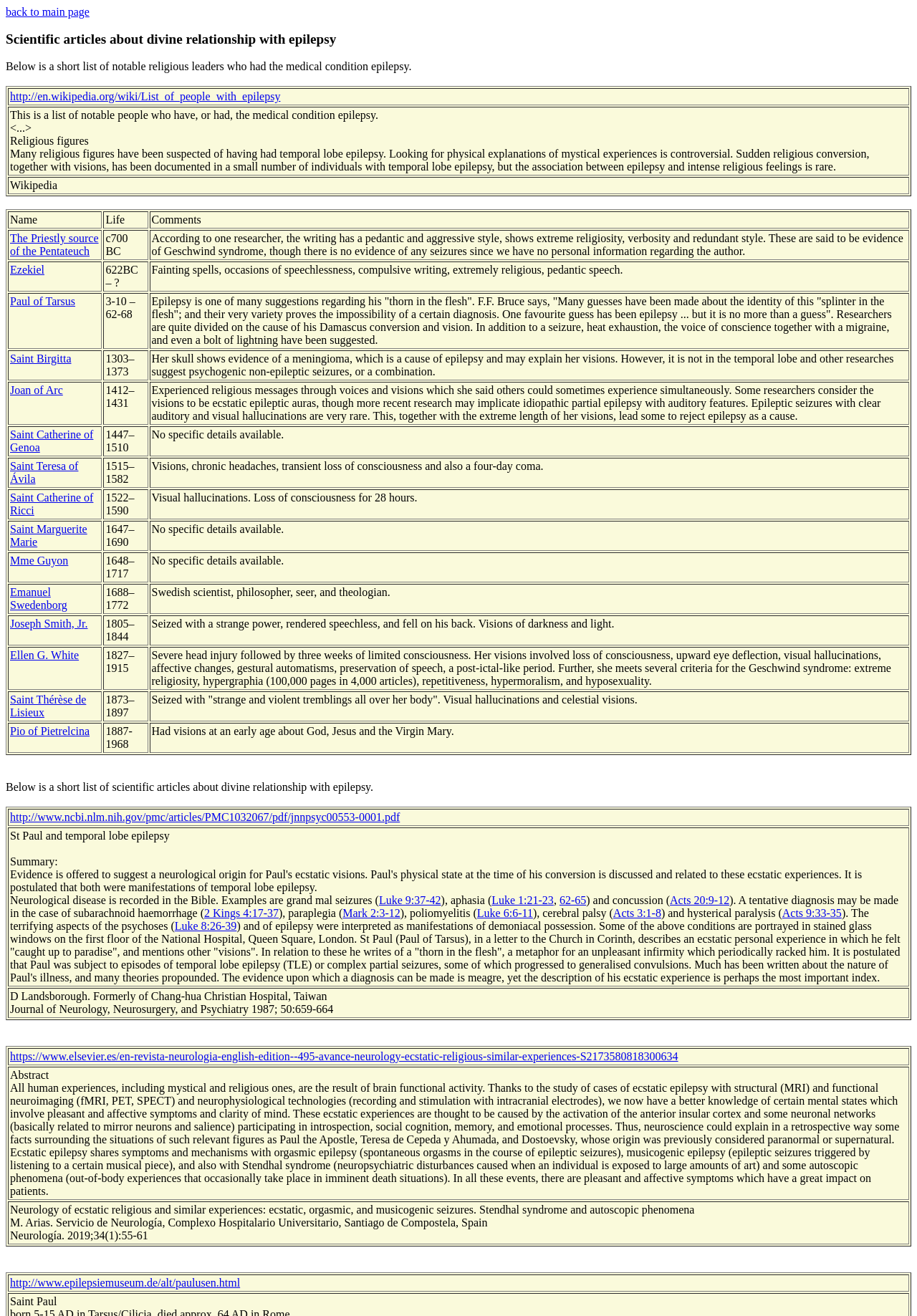Could you determine the bounding box coordinates of the clickable element to complete the instruction: "go back to main page"? Provide the coordinates as four float numbers between 0 and 1, i.e., [left, top, right, bottom].

[0.006, 0.004, 0.098, 0.014]